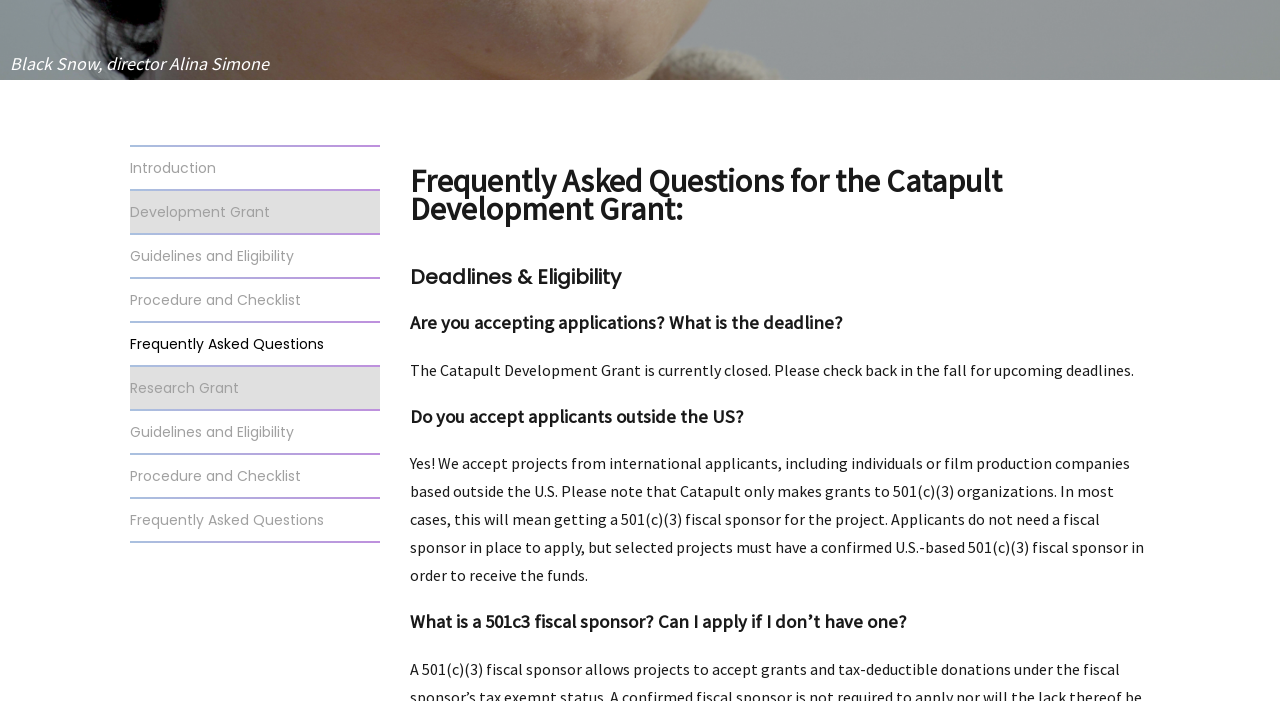Based on the description "Guidelines and Eligibility", find the bounding box of the specified UI element.

[0.102, 0.602, 0.23, 0.631]